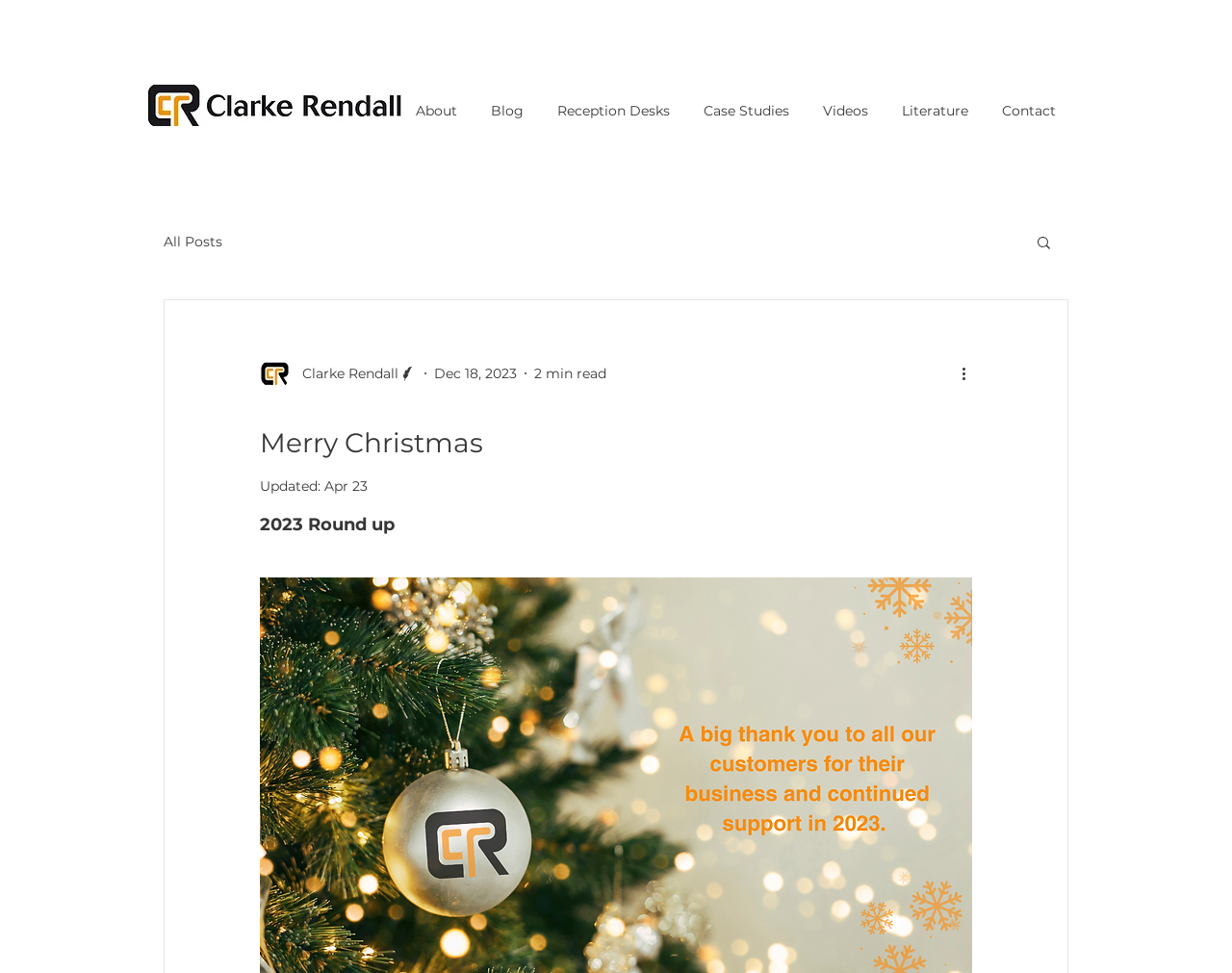Identify the bounding box coordinates for the region to click in order to carry out this instruction: "Search the site". Provide the coordinates using four float numbers between 0 and 1, formatted as [left, top, right, bottom].

[0.698, 0.052, 0.86, 0.087]